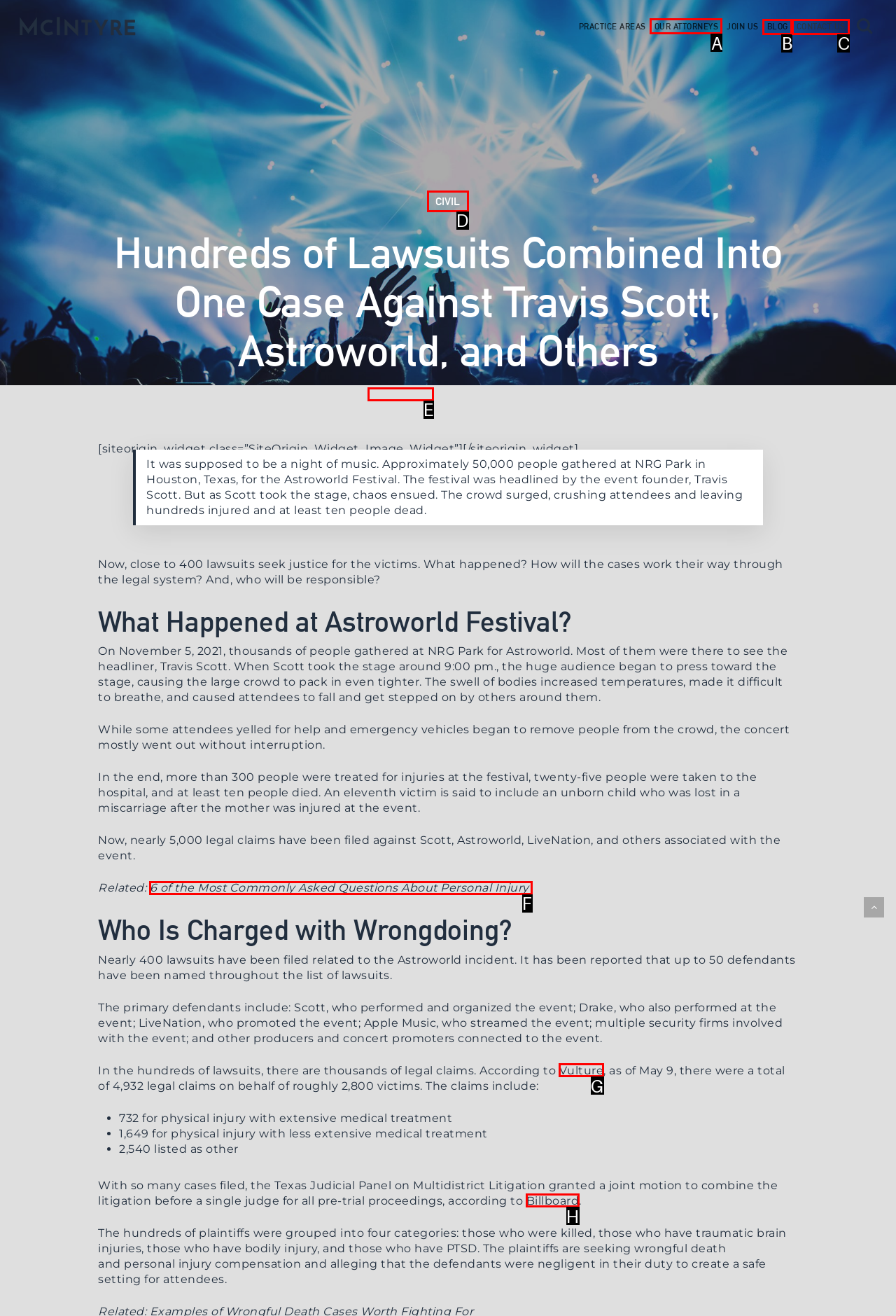From the given options, tell me which letter should be clicked to complete this task: Click on the 'OUR ATTORNEYS' link
Answer with the letter only.

A